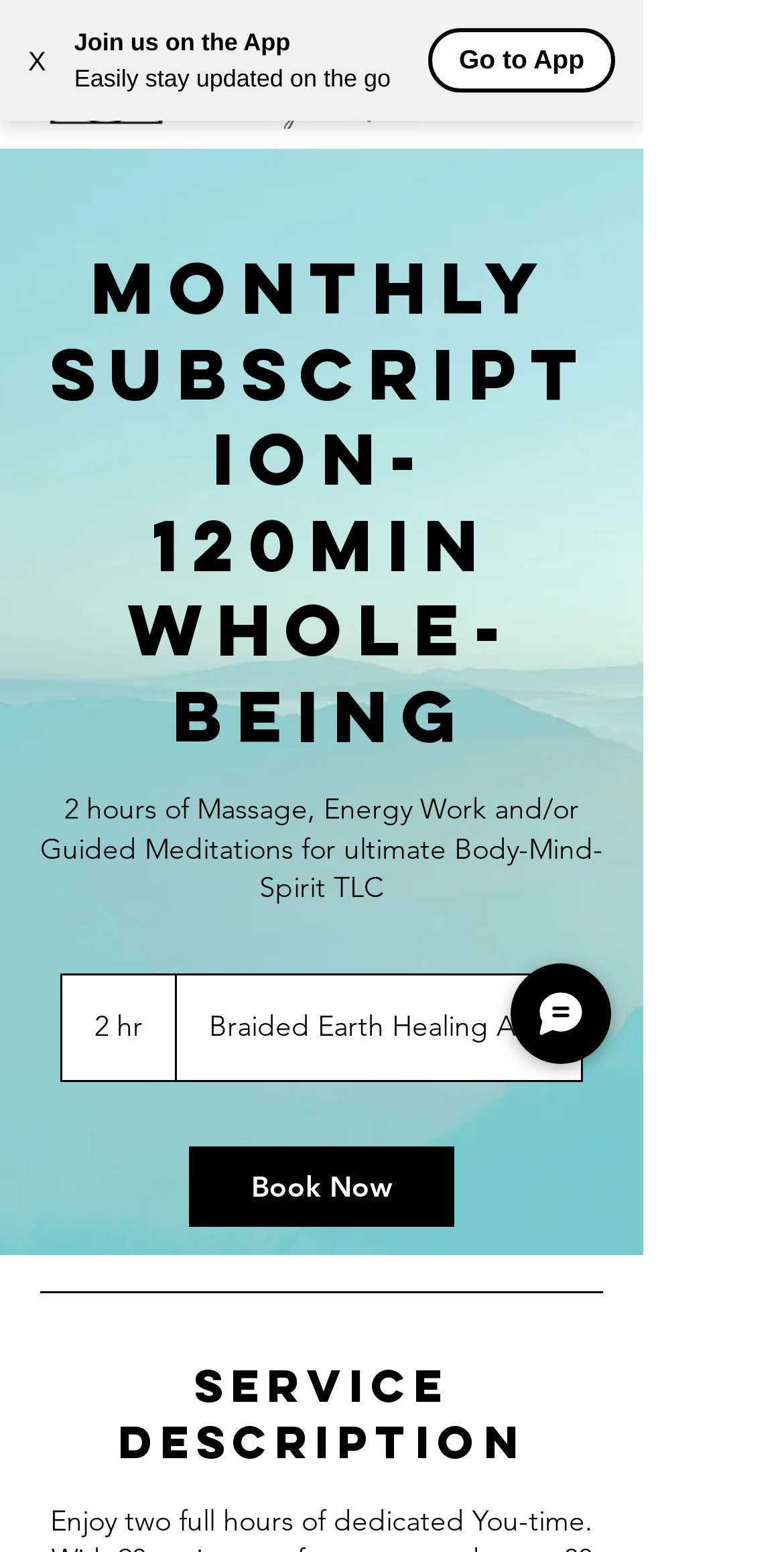What type of service is being offered?
Answer the question with a single word or phrase by looking at the picture.

Massage, Energy Work, and/or Guided Meditations